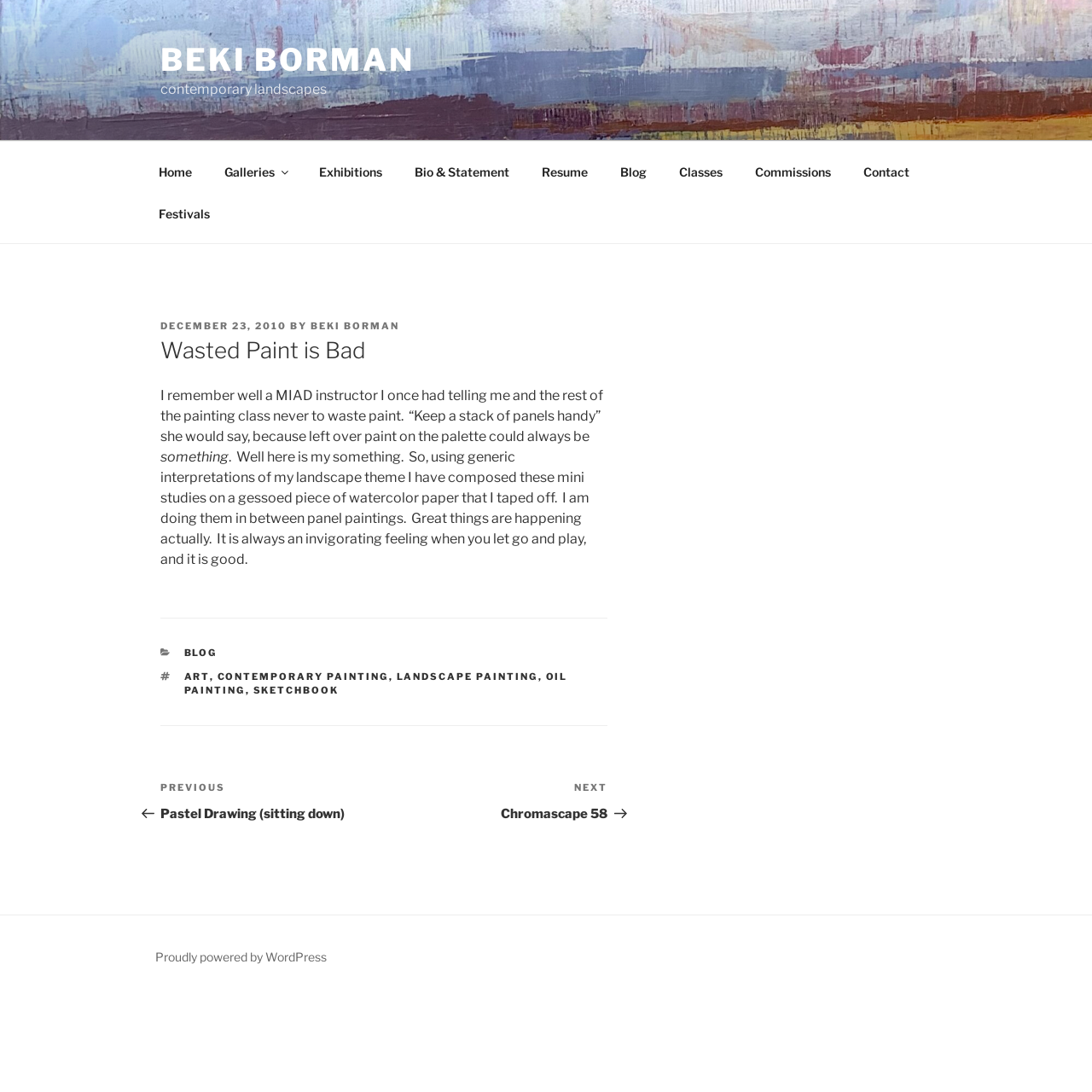Please respond to the question with a concise word or phrase:
What is the purpose of the 'Posts' section?

Post navigation